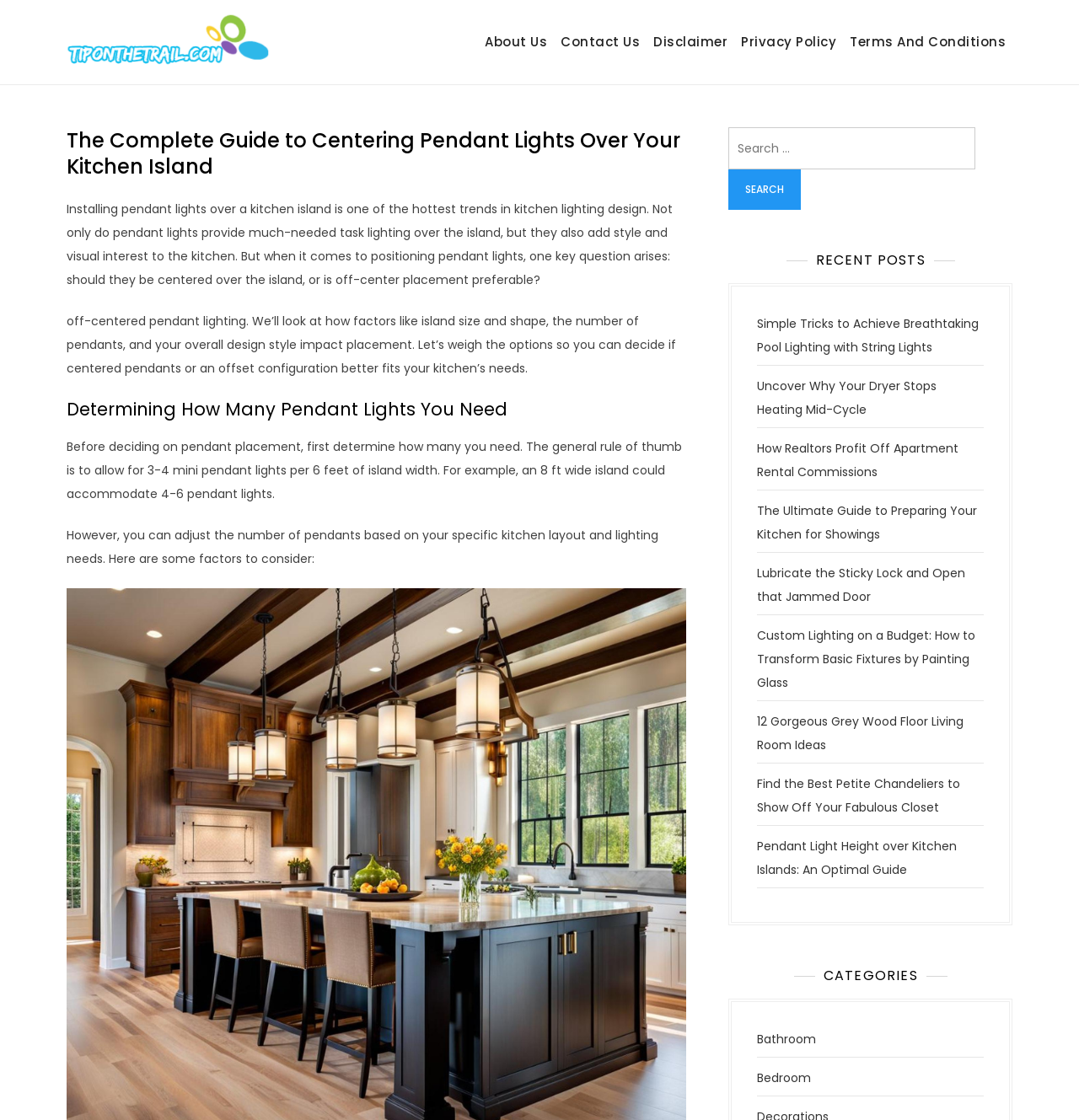Please determine the bounding box coordinates for the UI element described as: "Contact Us".

[0.513, 0.011, 0.599, 0.064]